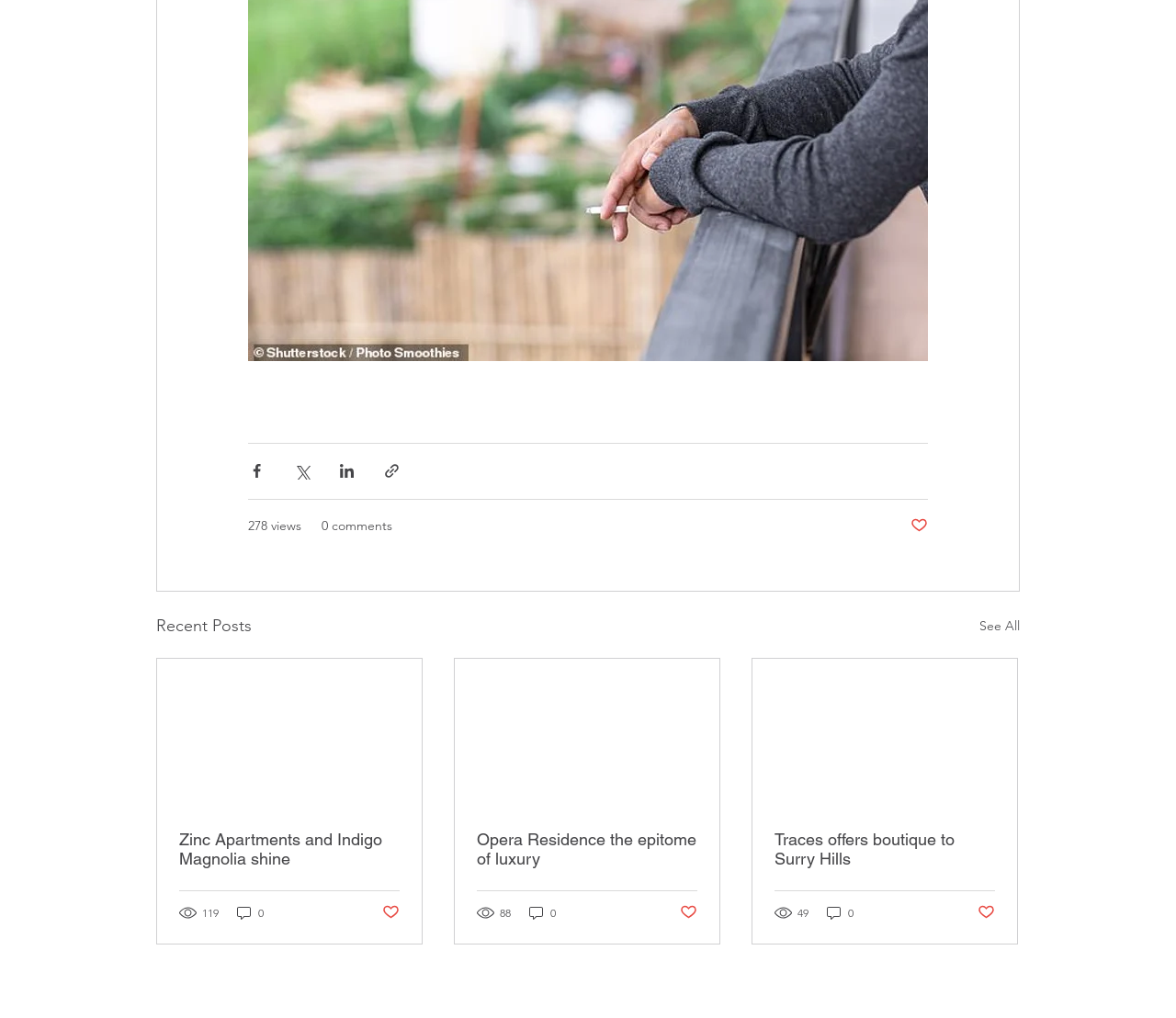What is the title of the second post?
Utilize the information in the image to give a detailed answer to the question.

The title of the second post is 'Opera Residence the epitome of luxury', which is indicated by the link text located within the post. This link text is likely the title of the post, as it is a descriptive phrase that summarizes the content of the post.